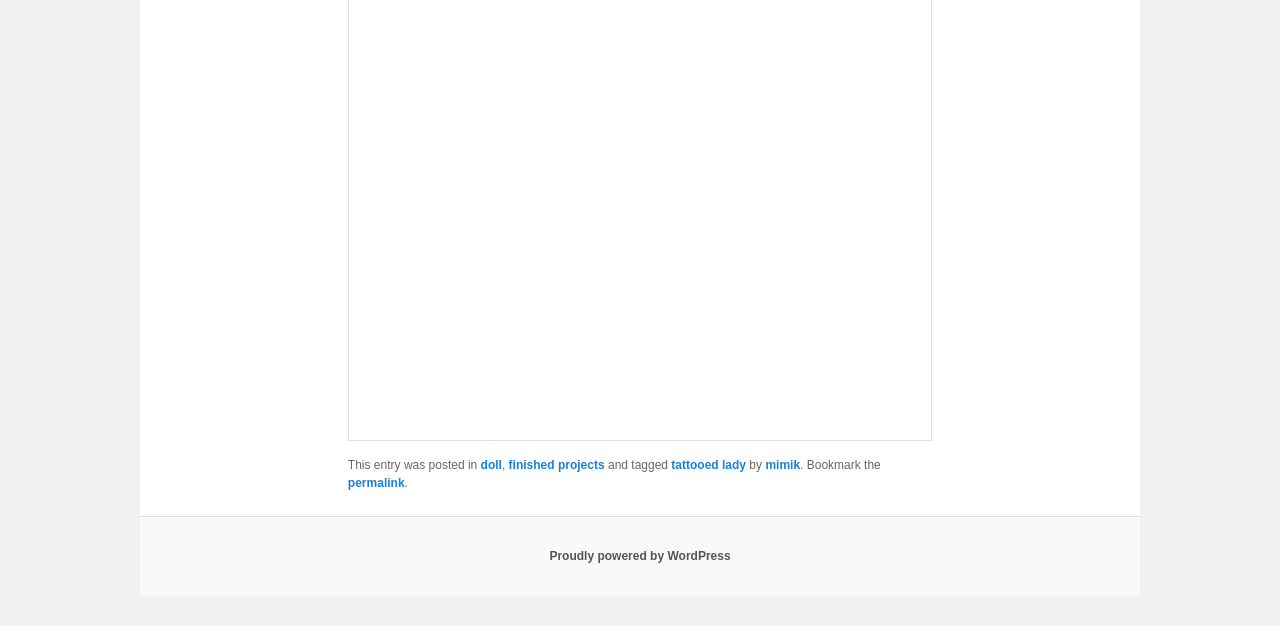Determine the bounding box coordinates for the HTML element described here: "car check".

None